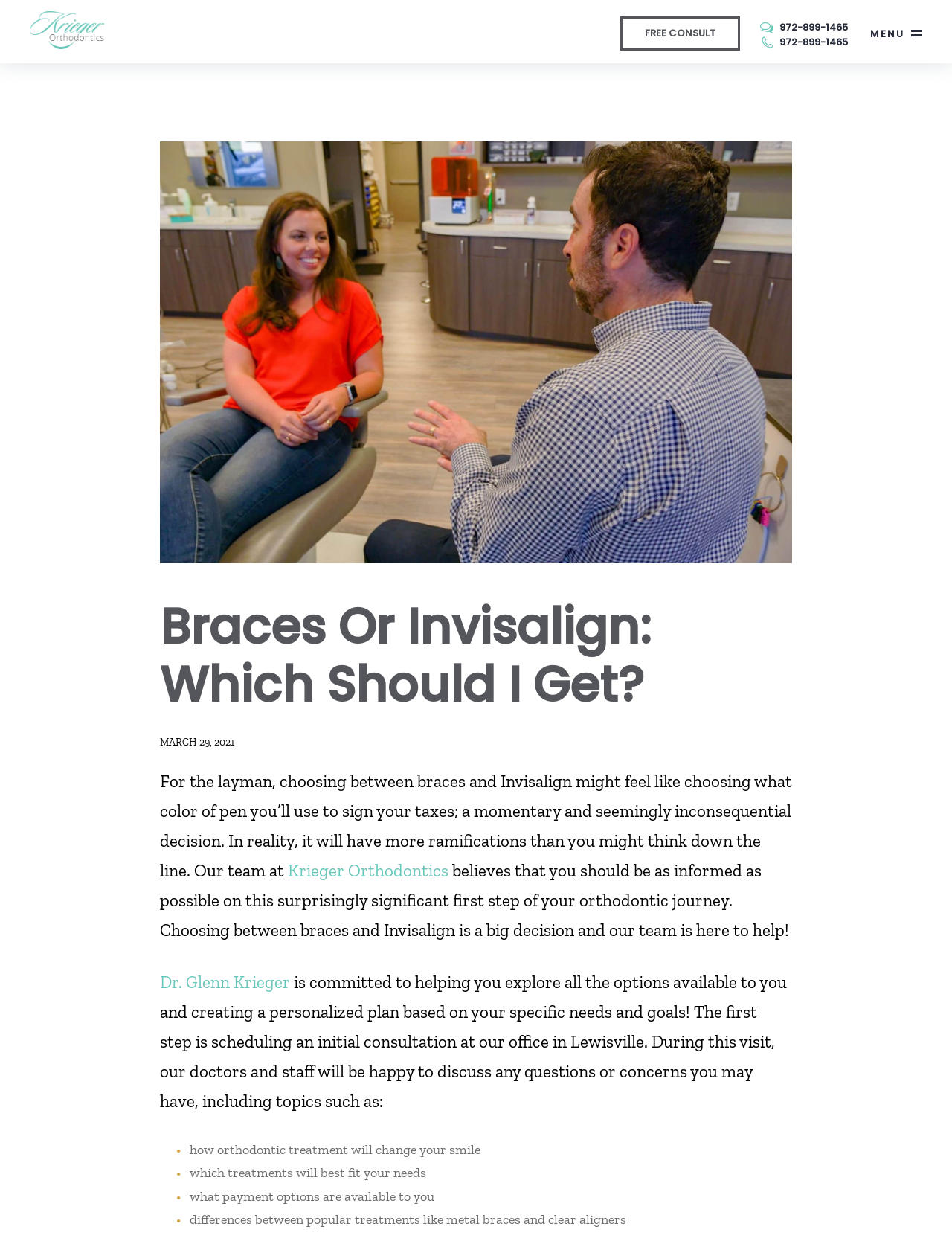What is the topic of the main article on this webpage?
Please craft a detailed and exhaustive response to the question.

I determined the topic of the main article by reading the heading 'Braces Or Invisalign: Which Should I Get?' and the surrounding text, which discusses the differences between braces and Invisalign.